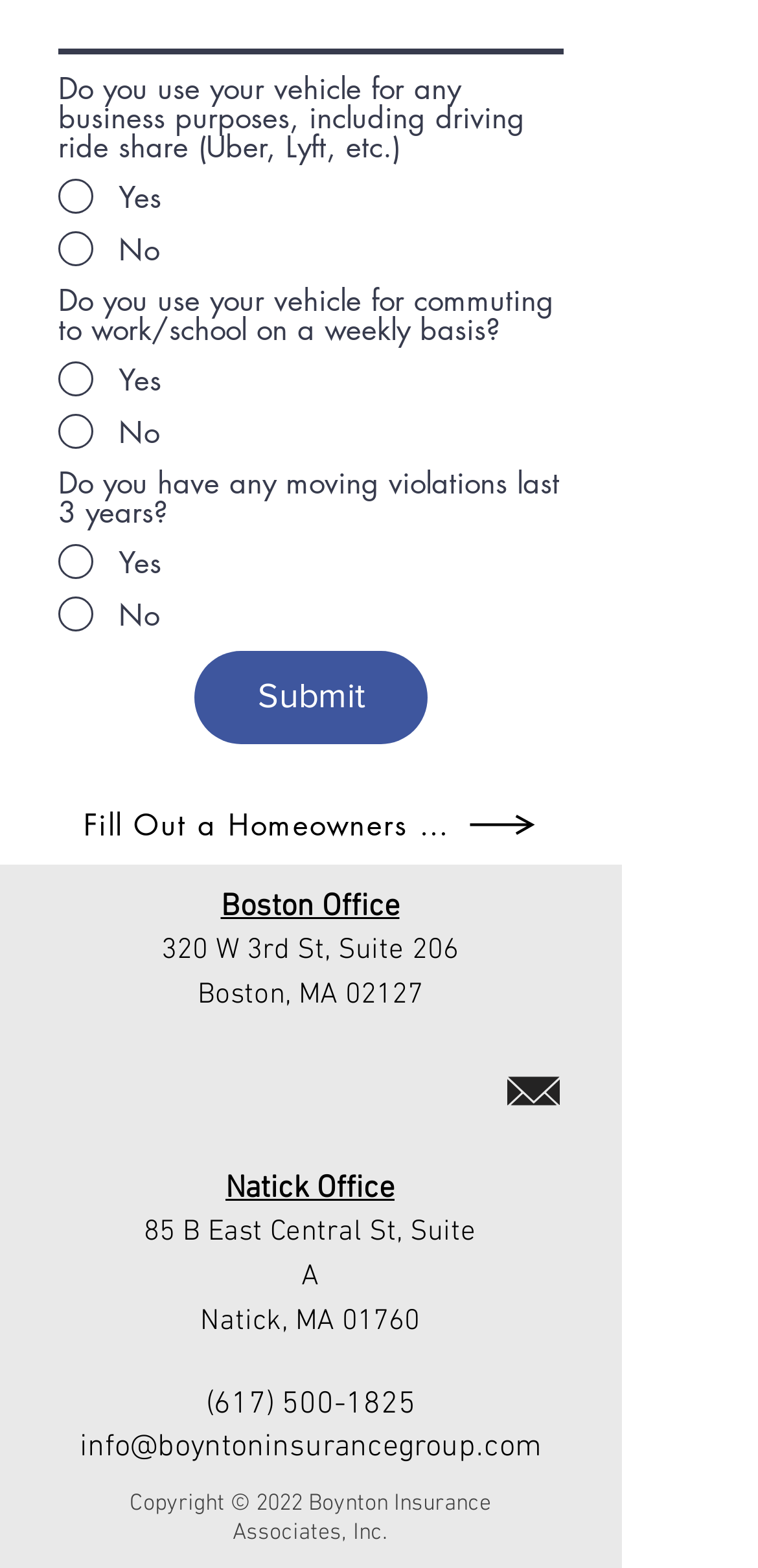Answer succinctly with a single word or phrase:
What is the name of the insurance group?

Boynton Insurance Associates, Inc.